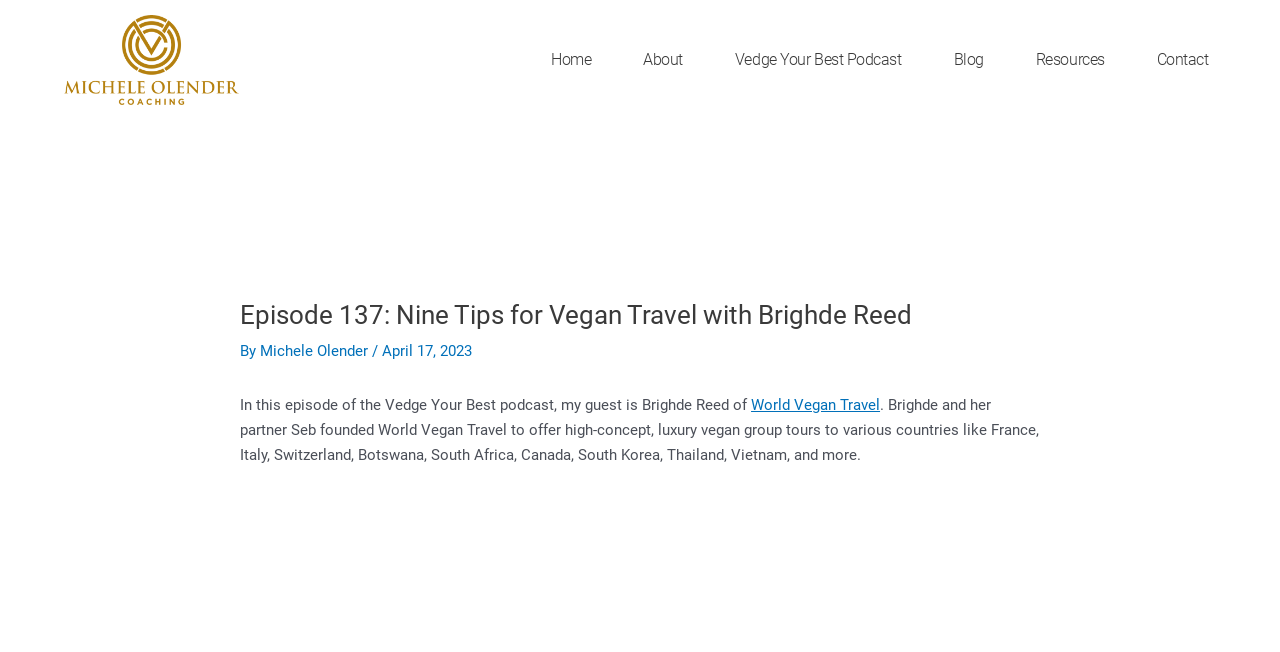How many links are in the navigation menu?
Examine the image closely and answer the question with as much detail as possible.

I counted the number of links in the navigation menu at the top of the webpage, which includes 'Home', 'About', 'Vedge Your Best Podcast', 'Blog', 'Resources', and 'Contact'.